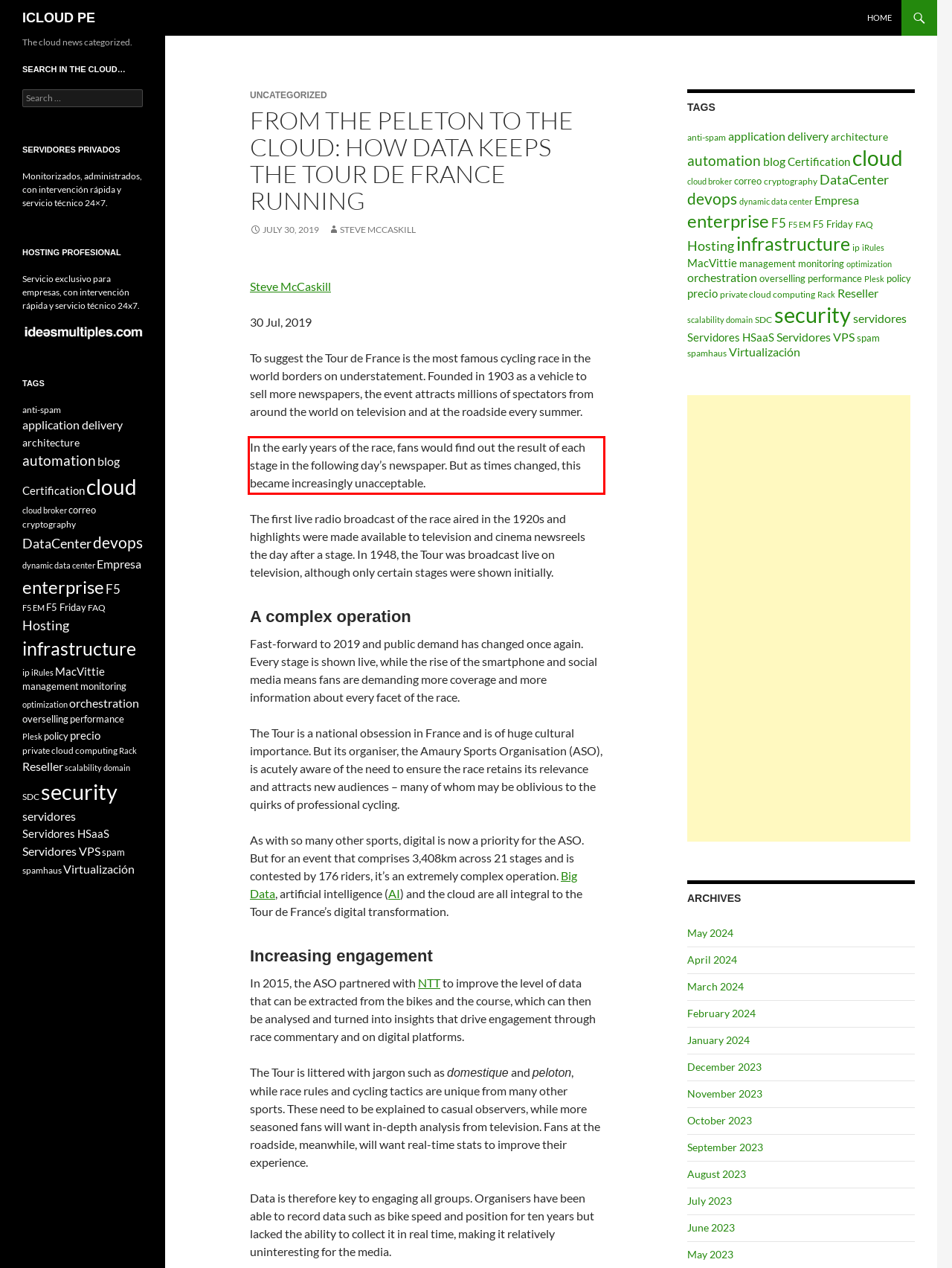You are provided with a screenshot of a webpage featuring a red rectangle bounding box. Extract the text content within this red bounding box using OCR.

In the early years of the race, fans would find out the result of each stage in the following day’s newspaper. But as times changed, this became increasingly unacceptable.